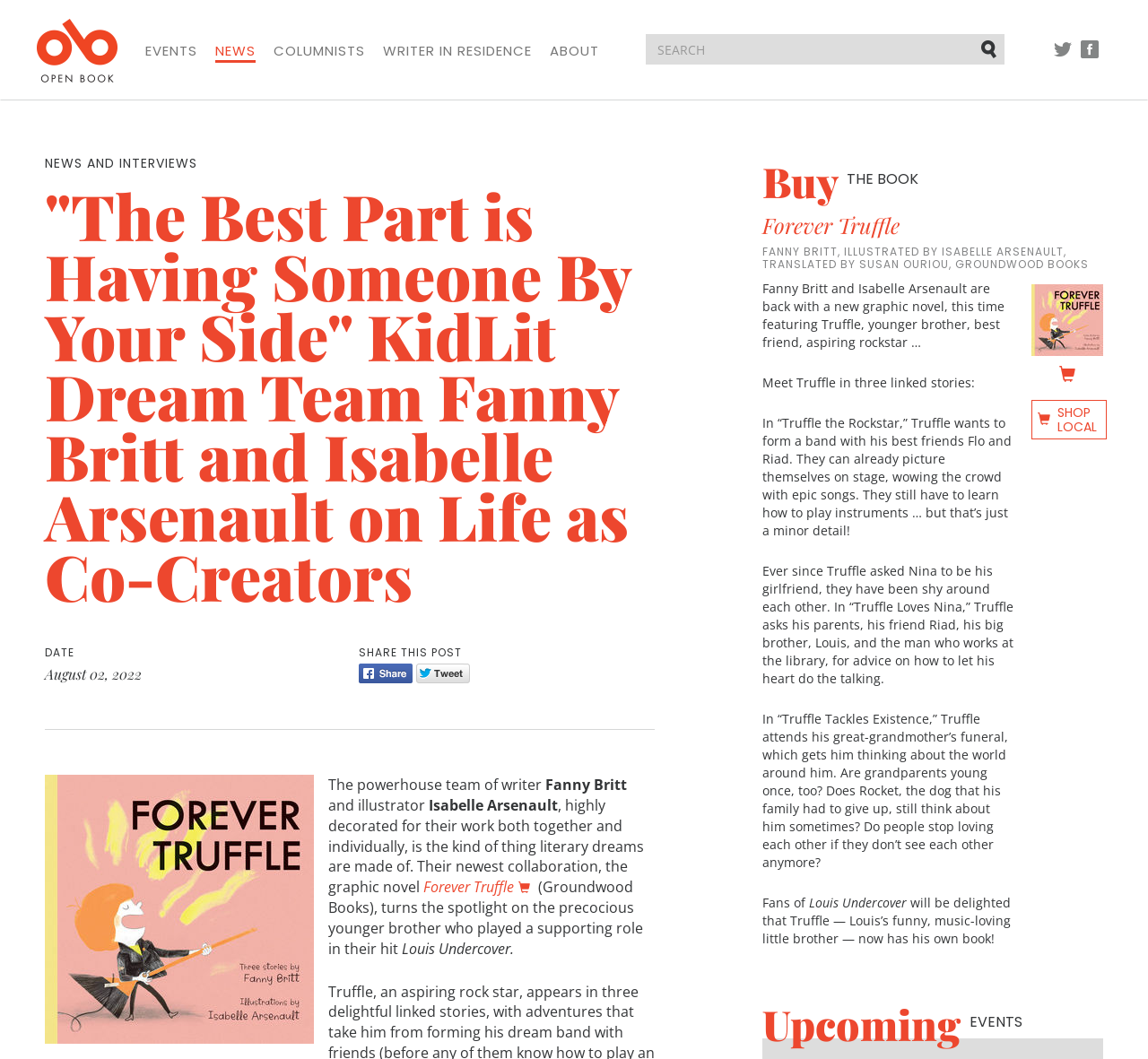Determine the bounding box coordinates (top-left x, top-left y, bottom-right x, bottom-right y) of the UI element described in the following text: Forever Truffle

[0.664, 0.199, 0.784, 0.226]